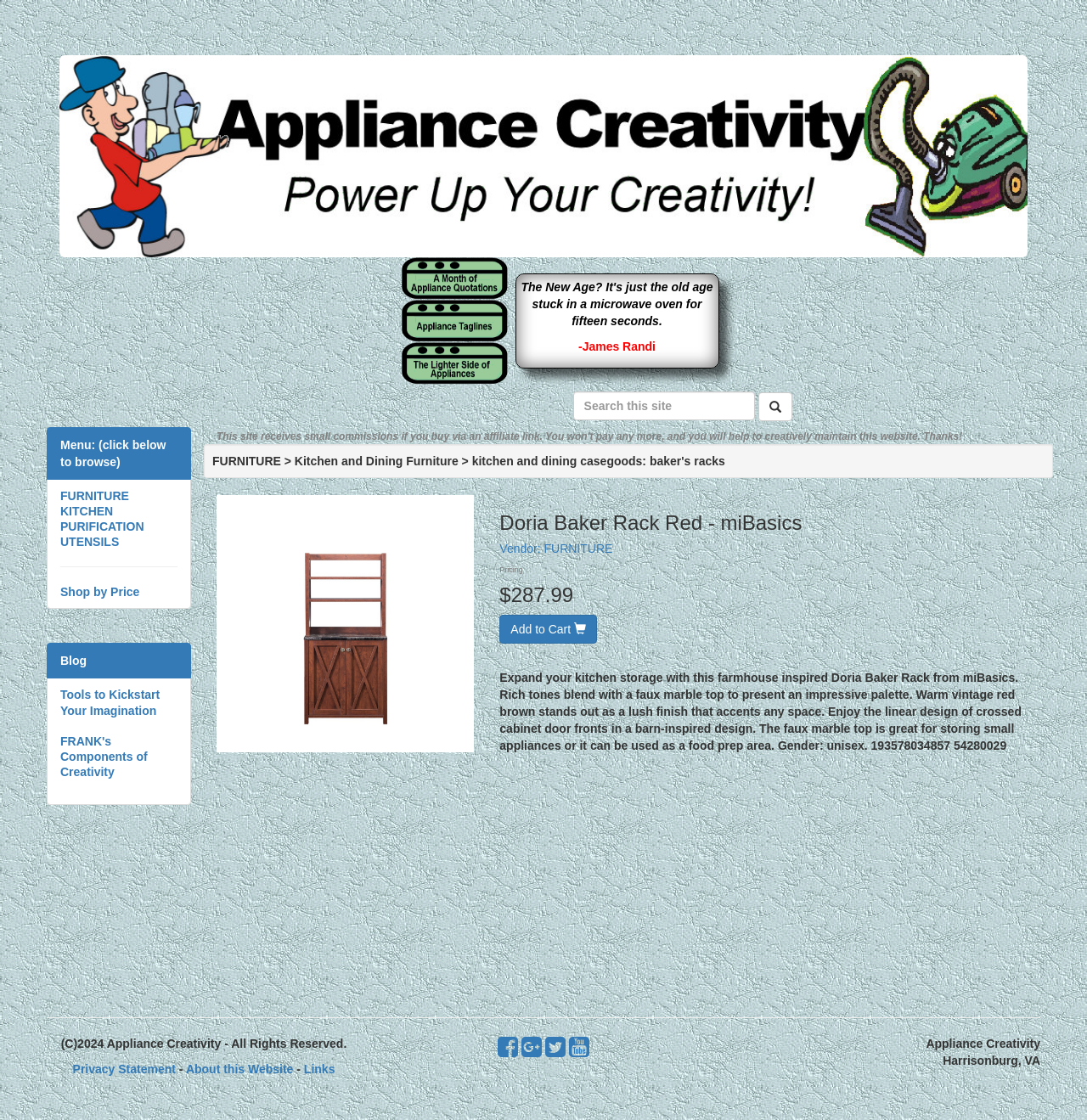Could you locate the bounding box coordinates for the section that should be clicked to accomplish this task: "View the product details".

[0.46, 0.457, 0.957, 0.477]